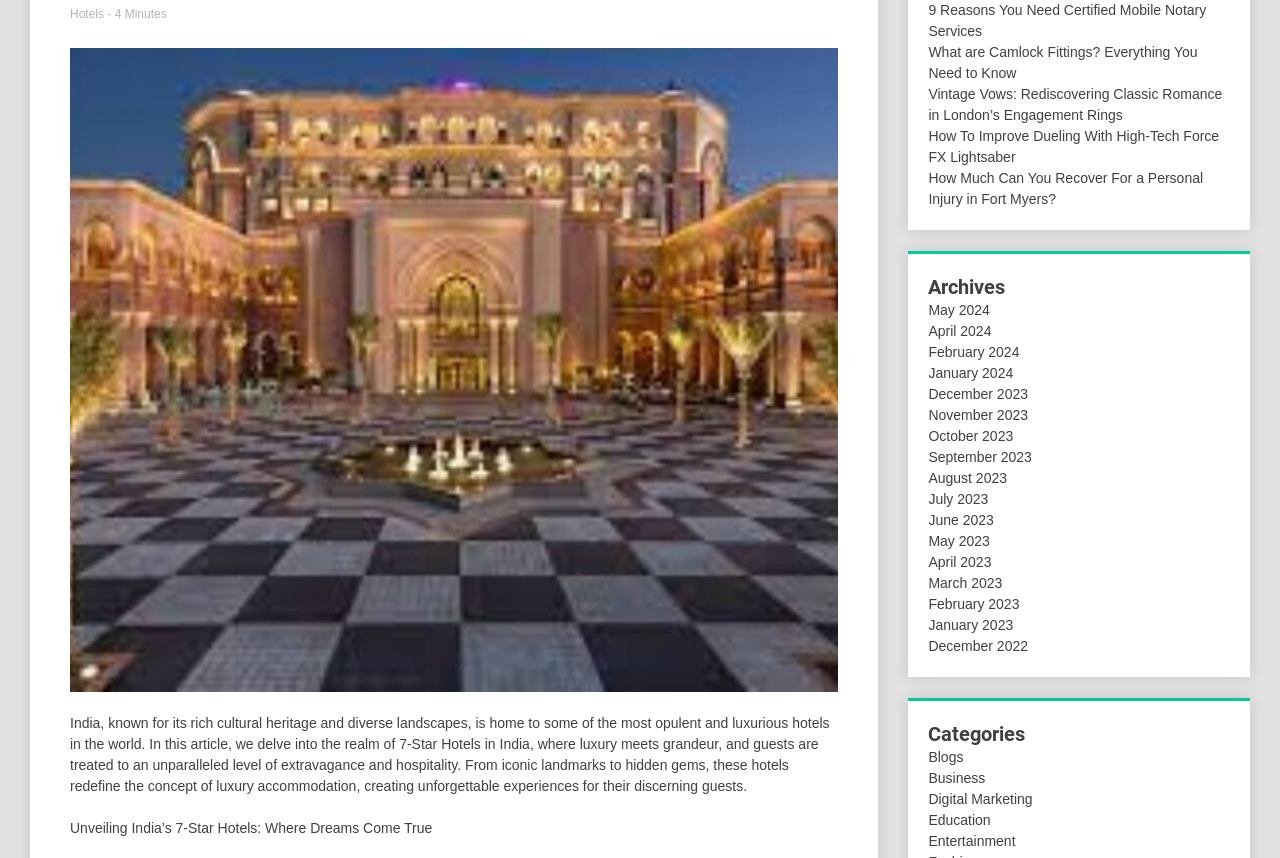Locate the UI element described by December 2022 and provide its bounding box coordinates. Use the format (top-left x, top-left y, bottom-right x, bottom-right y) with all values as floating point numbers between 0 and 1.

[0.725, 0.744, 0.803, 0.762]